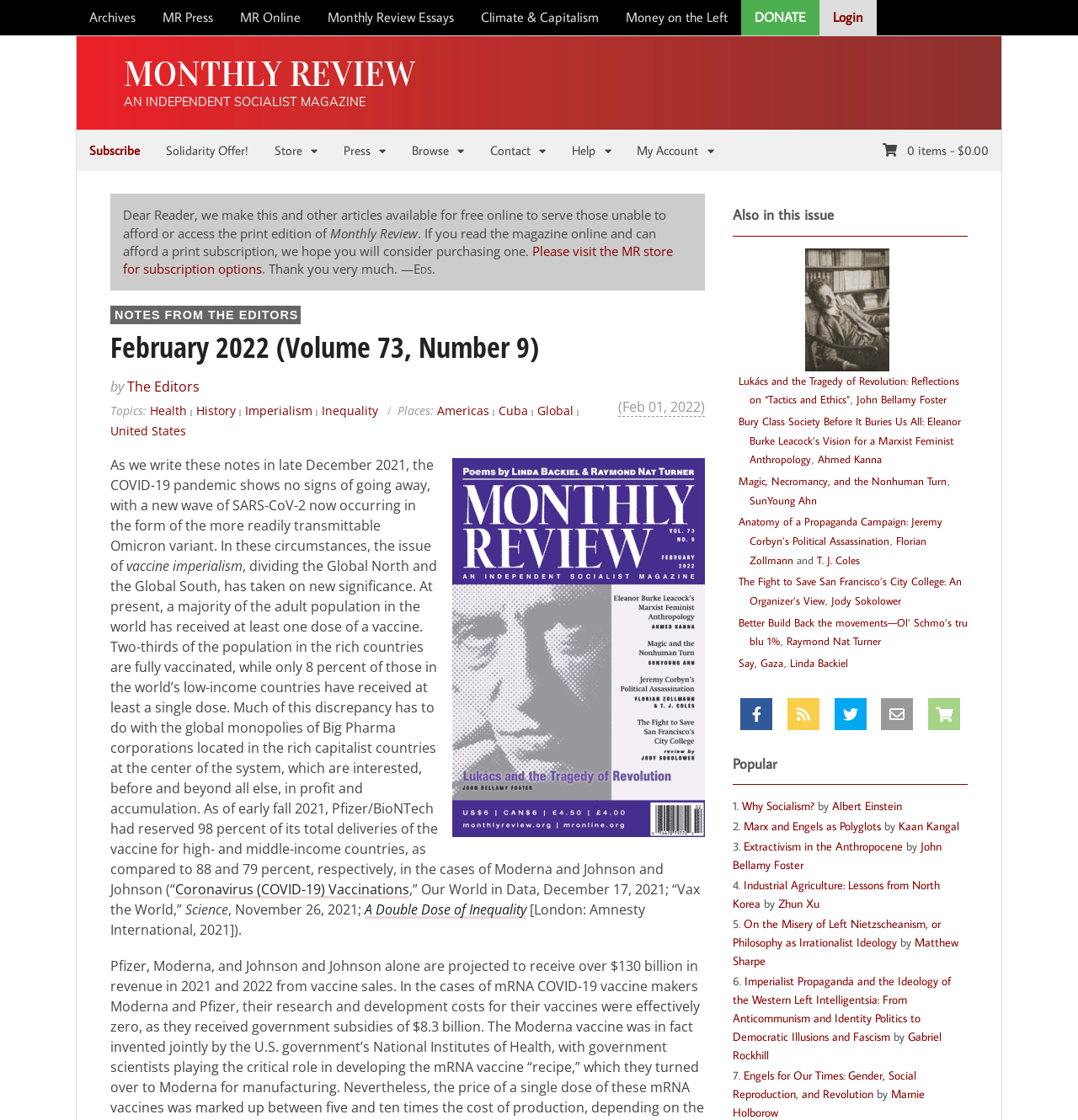Kindly determine the bounding box coordinates for the clickable area to achieve the given instruction: "Visit the 'MR Press' page".

[0.138, 0.0, 0.21, 0.031]